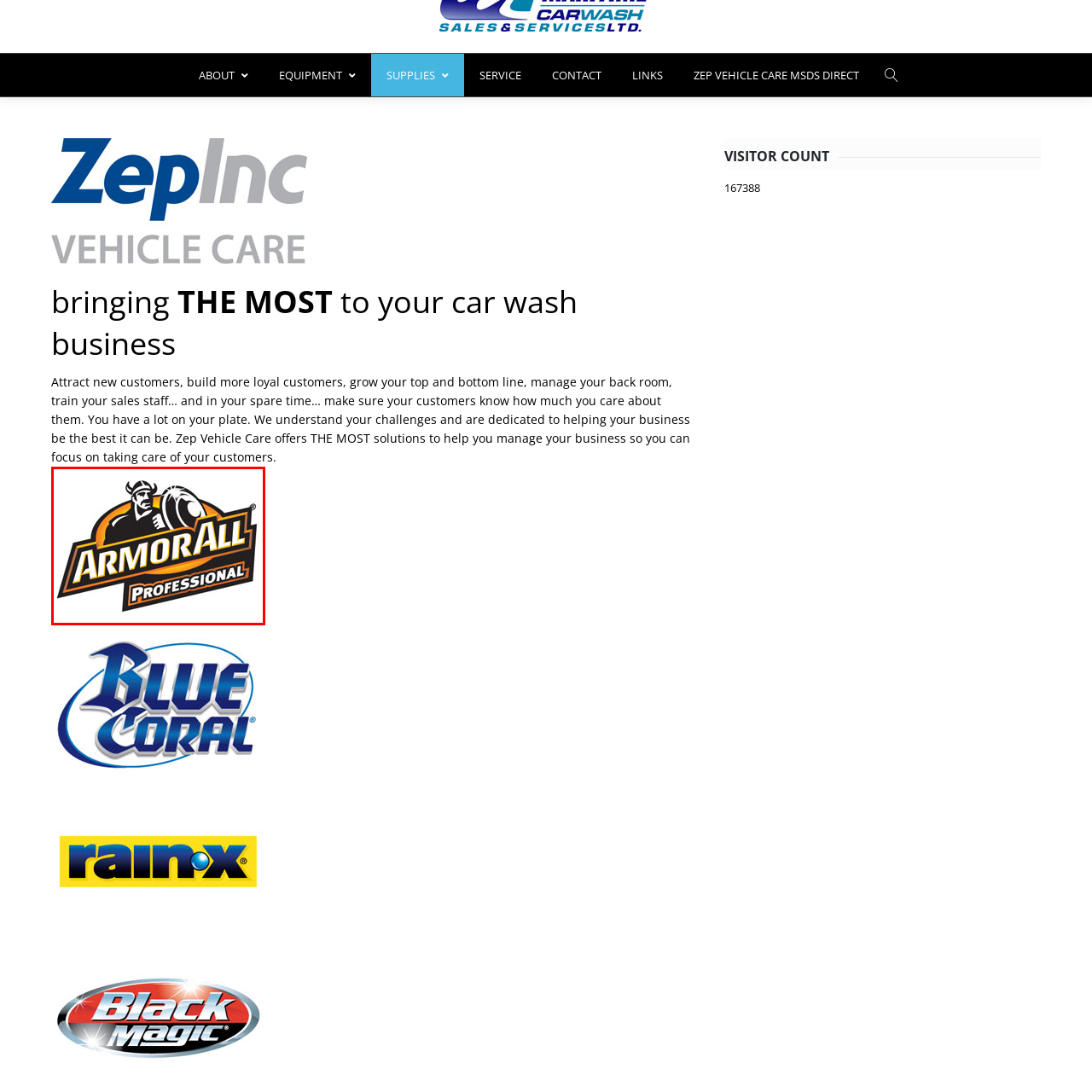Check the area bordered by the red box and provide a single word or phrase as the answer to the question: What is the focus of the brand's products?

High-quality products